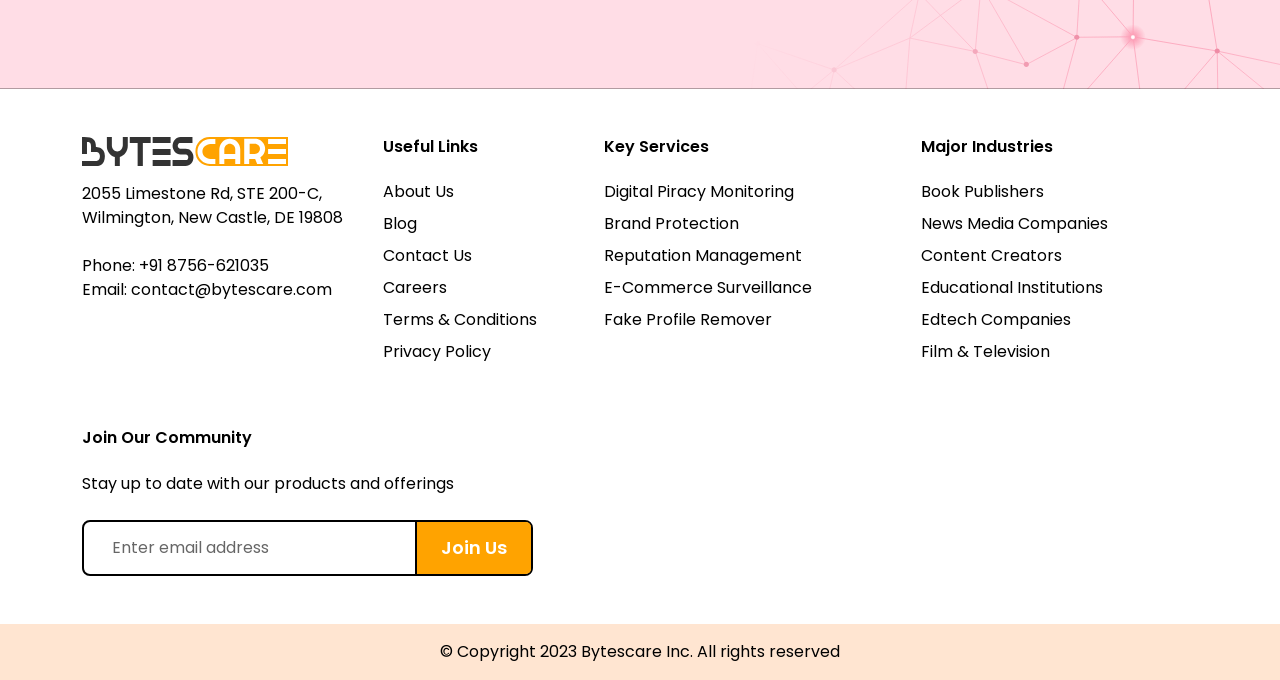Please specify the coordinates of the bounding box for the element that should be clicked to carry out this instruction: "Click the 'About Us' link". The coordinates must be four float numbers between 0 and 1, formatted as [left, top, right, bottom].

[0.299, 0.265, 0.355, 0.346]